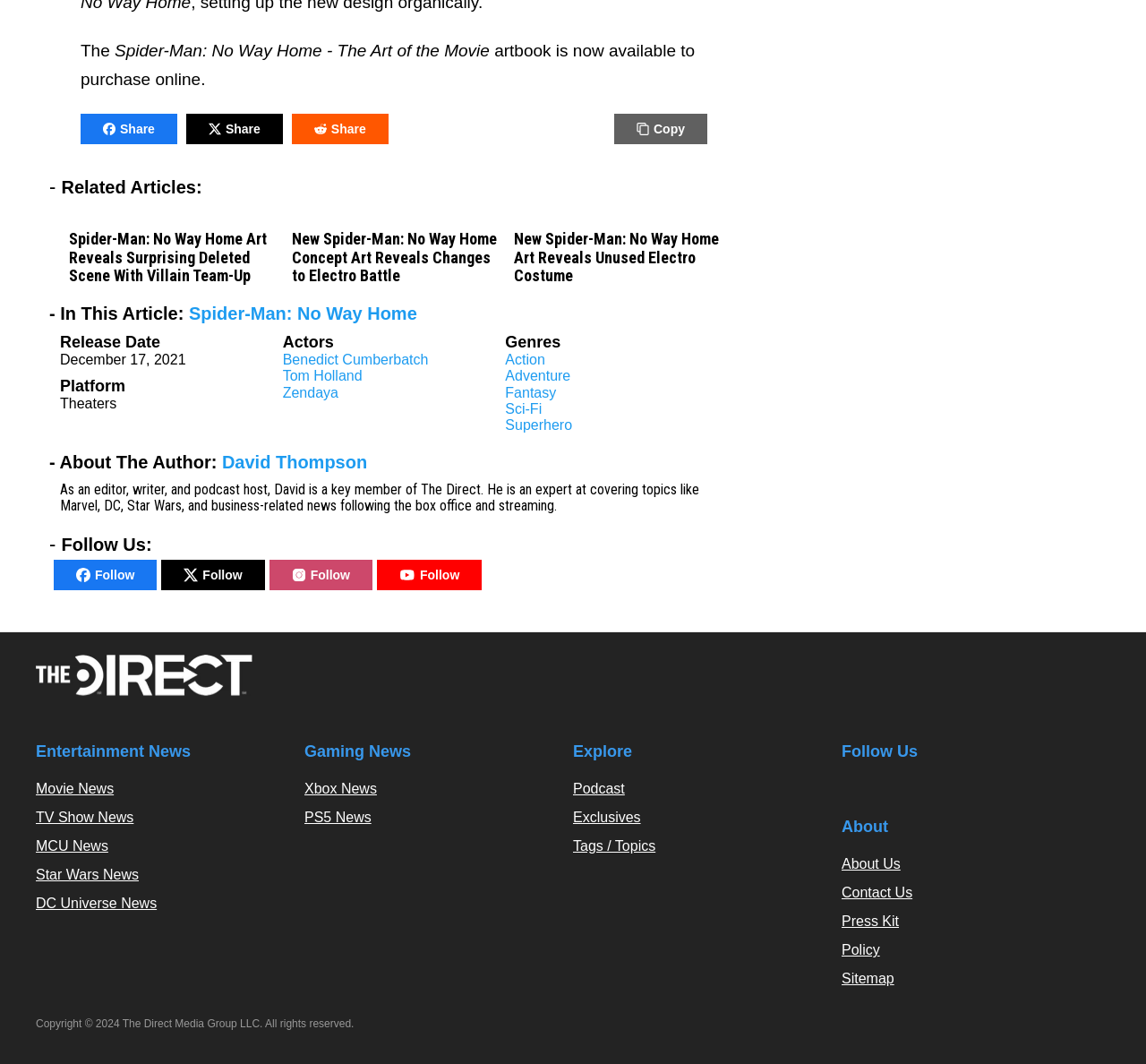How many related articles are listed?
Please provide a single word or phrase in response based on the screenshot.

3